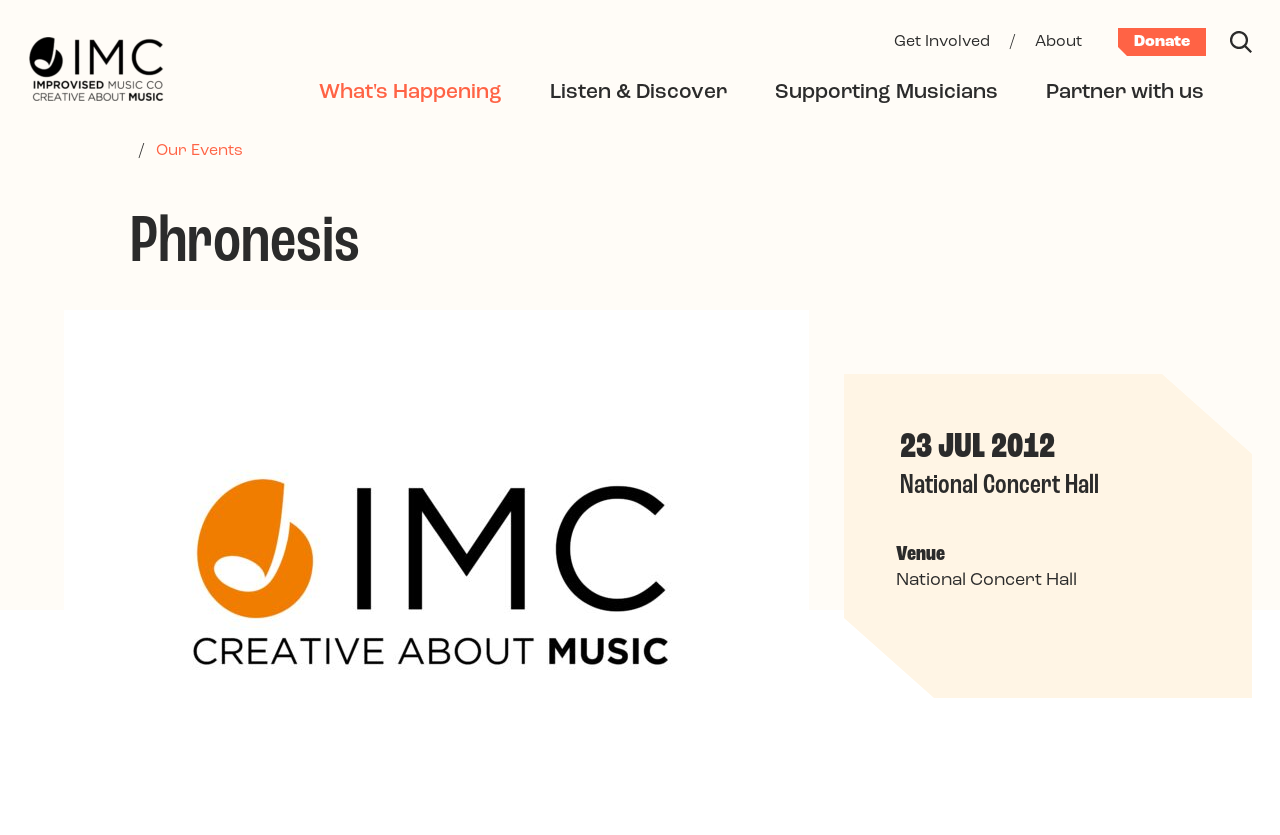What are the main sections of the webpage?
Answer the question with just one word or phrase using the image.

Get Involved, About, Donate, Search, What's Happening